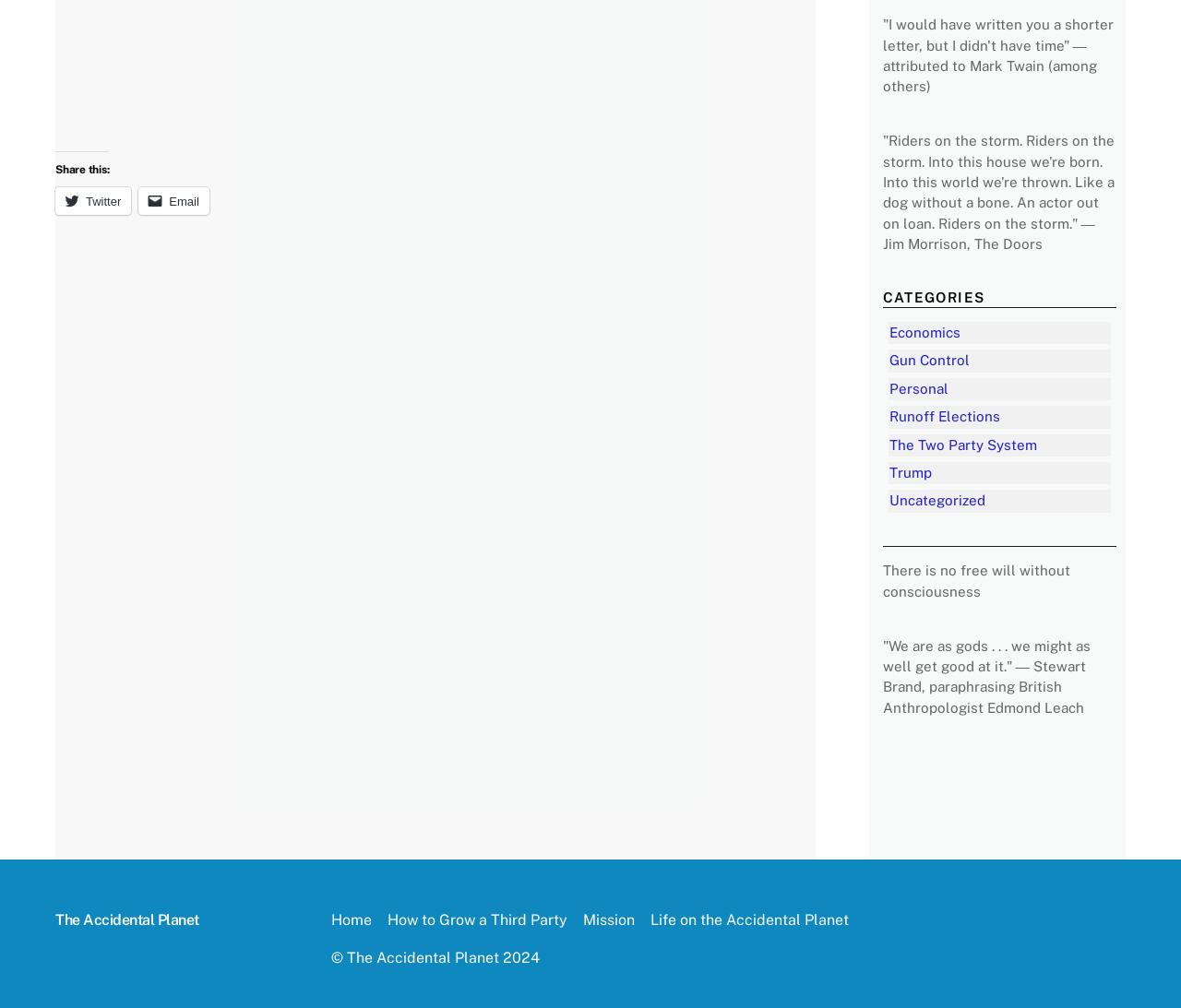Please locate the bounding box coordinates of the region I need to click to follow this instruction: "Share via Facebook".

None